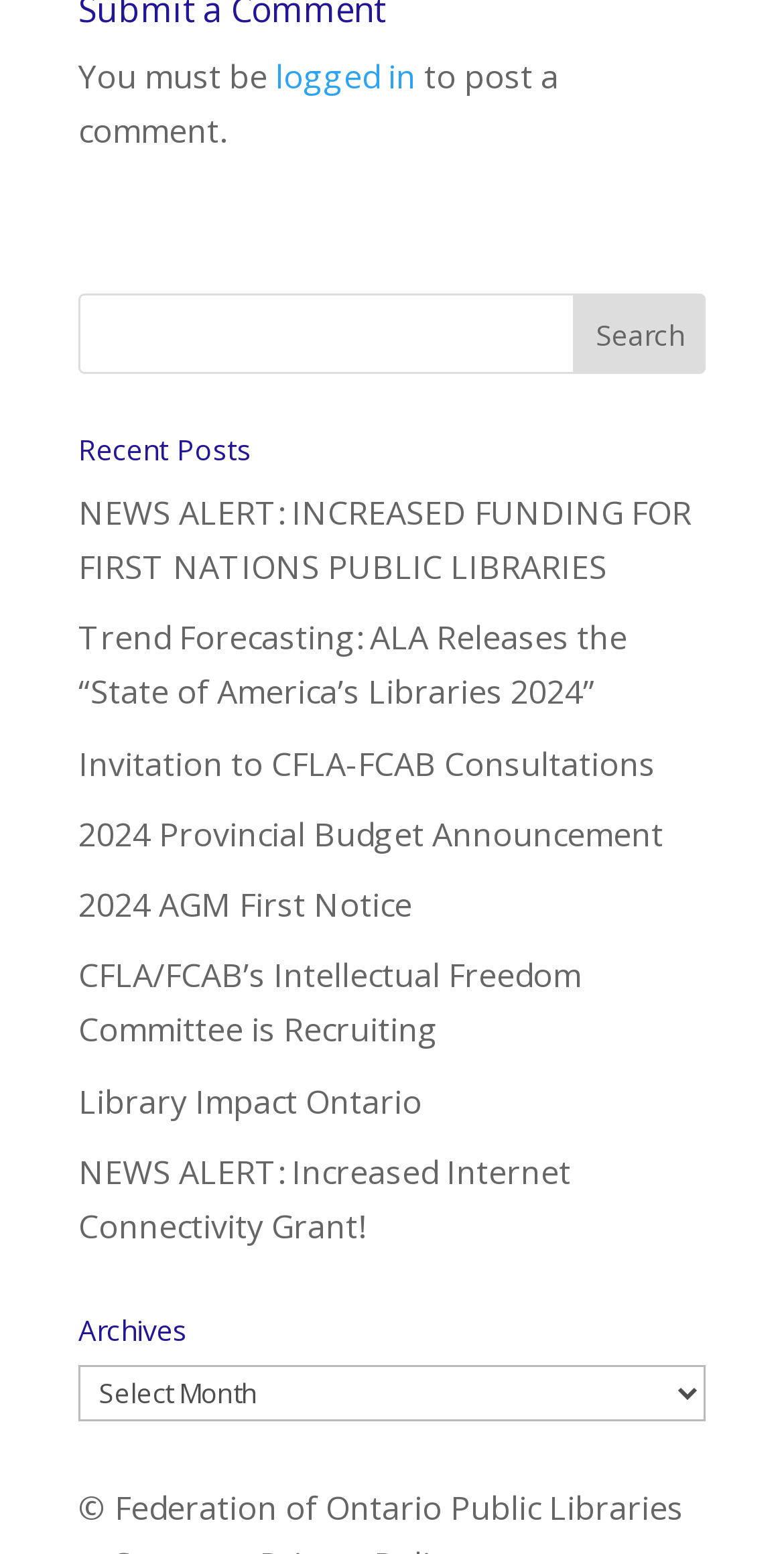Respond to the following question with a brief word or phrase:
What is the text of the message at the top of the webpage?

You must be logged in to post a comment.